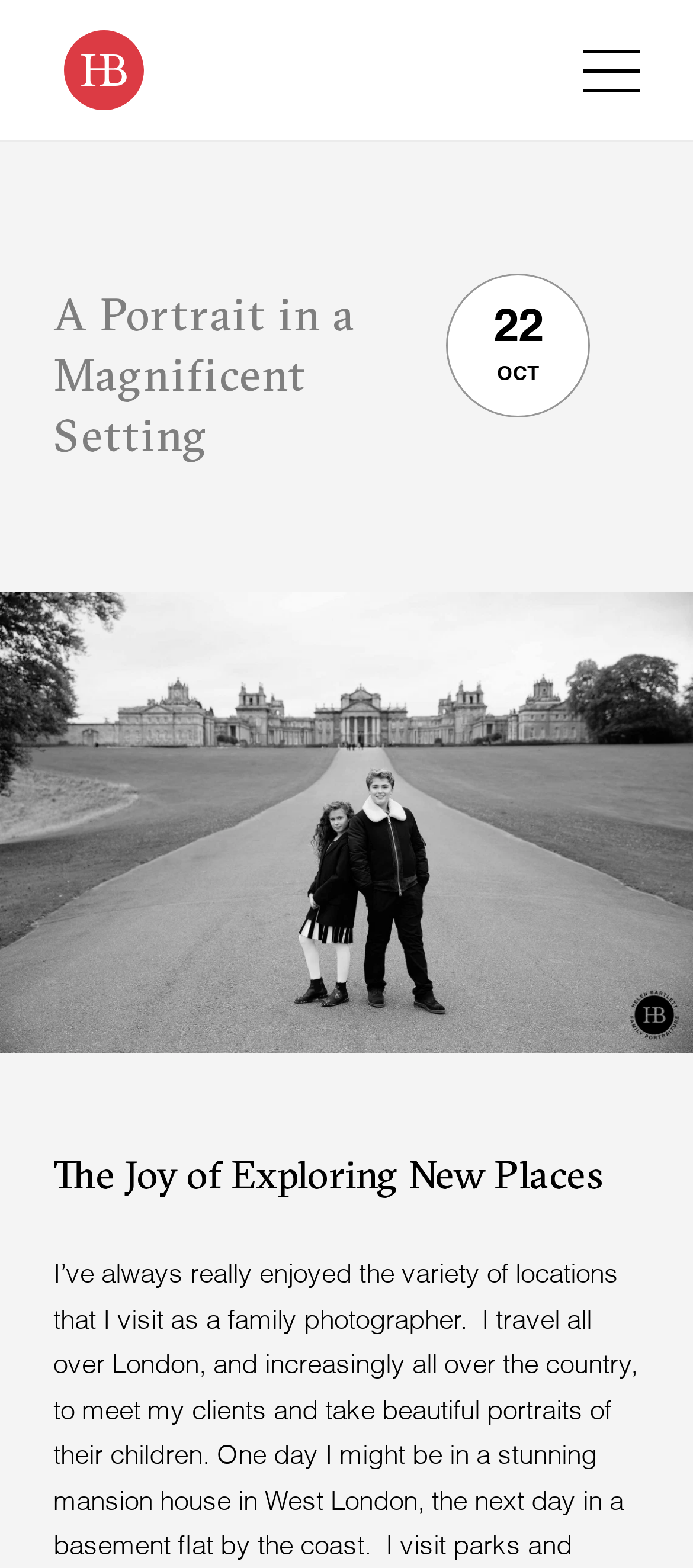What is the name of the person in the portrait?
Please use the image to provide a one-word or short phrase answer.

Helen Bartlett